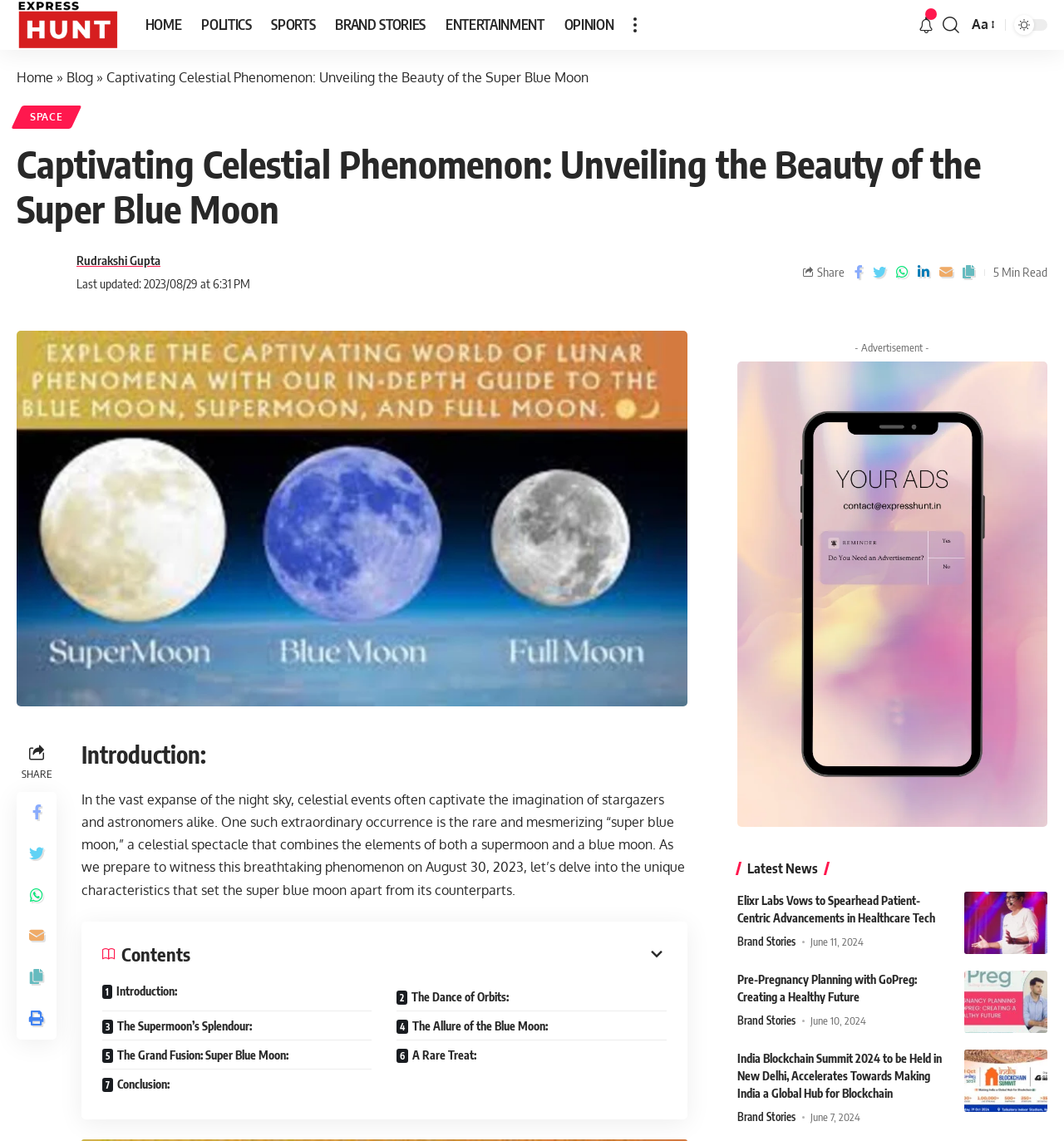Please find the bounding box coordinates of the element that needs to be clicked to perform the following instruction: "Click on the link to read more about the Super Blue Moon". The bounding box coordinates should be four float numbers between 0 and 1, represented as [left, top, right, bottom].

[0.084, 0.861, 0.361, 0.887]